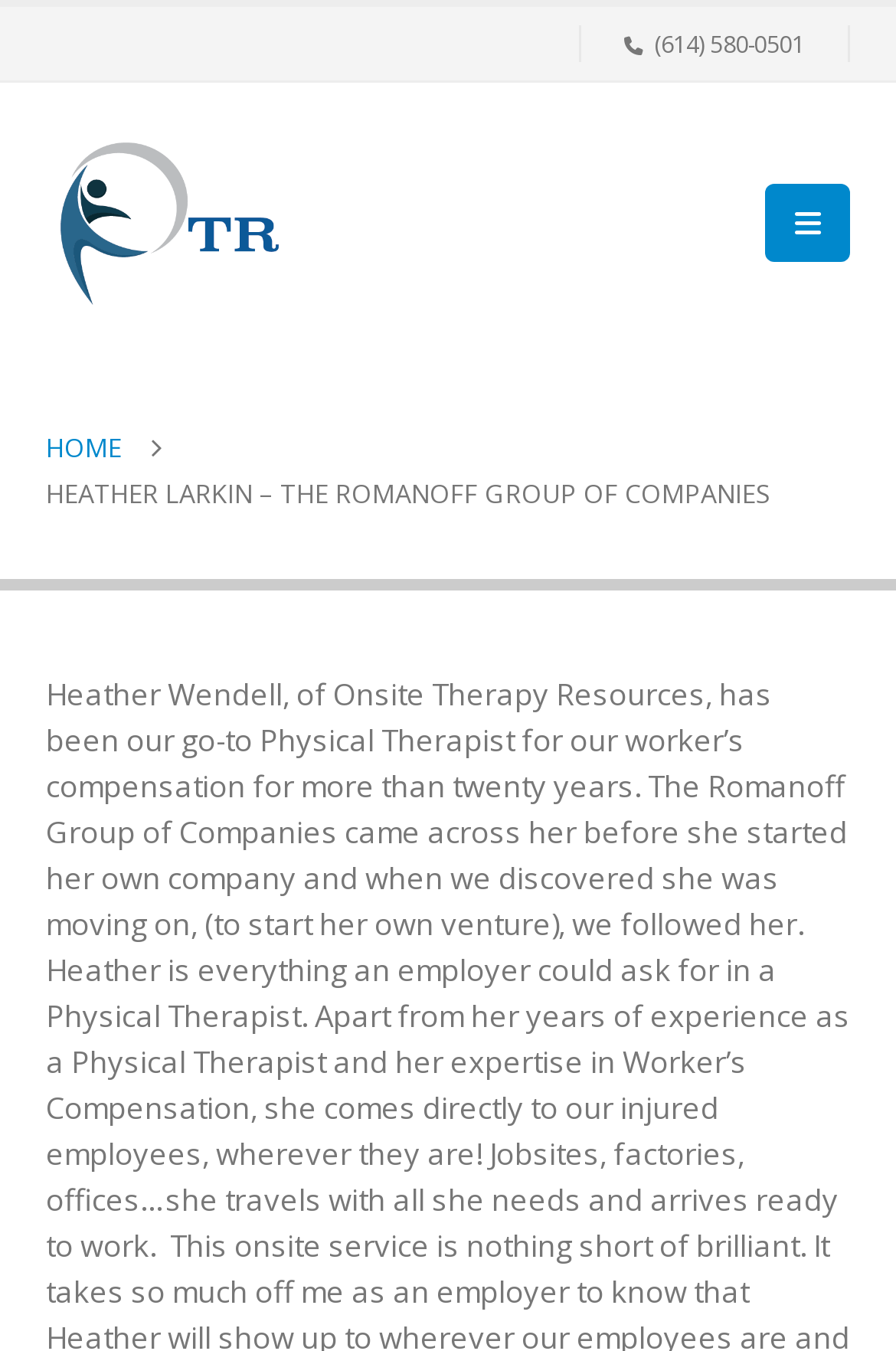Find the bounding box coordinates for the element described here: "aria-label="Mobile Menu"".

[0.854, 0.136, 0.949, 0.194]